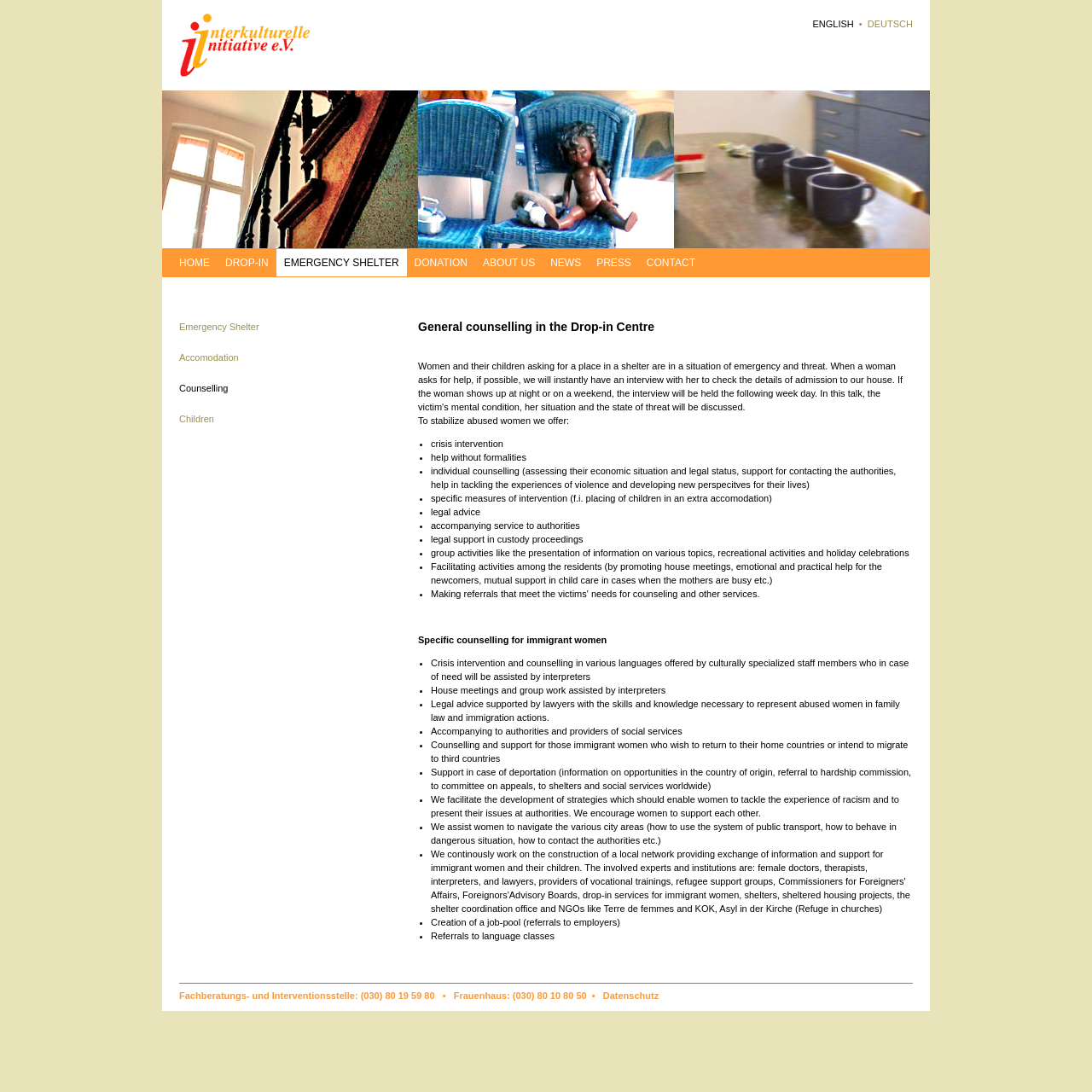Give a one-word or short phrase answer to the question: 
What is the goal of the organization's strategy for immigrant women?

To enable women to tackle racism